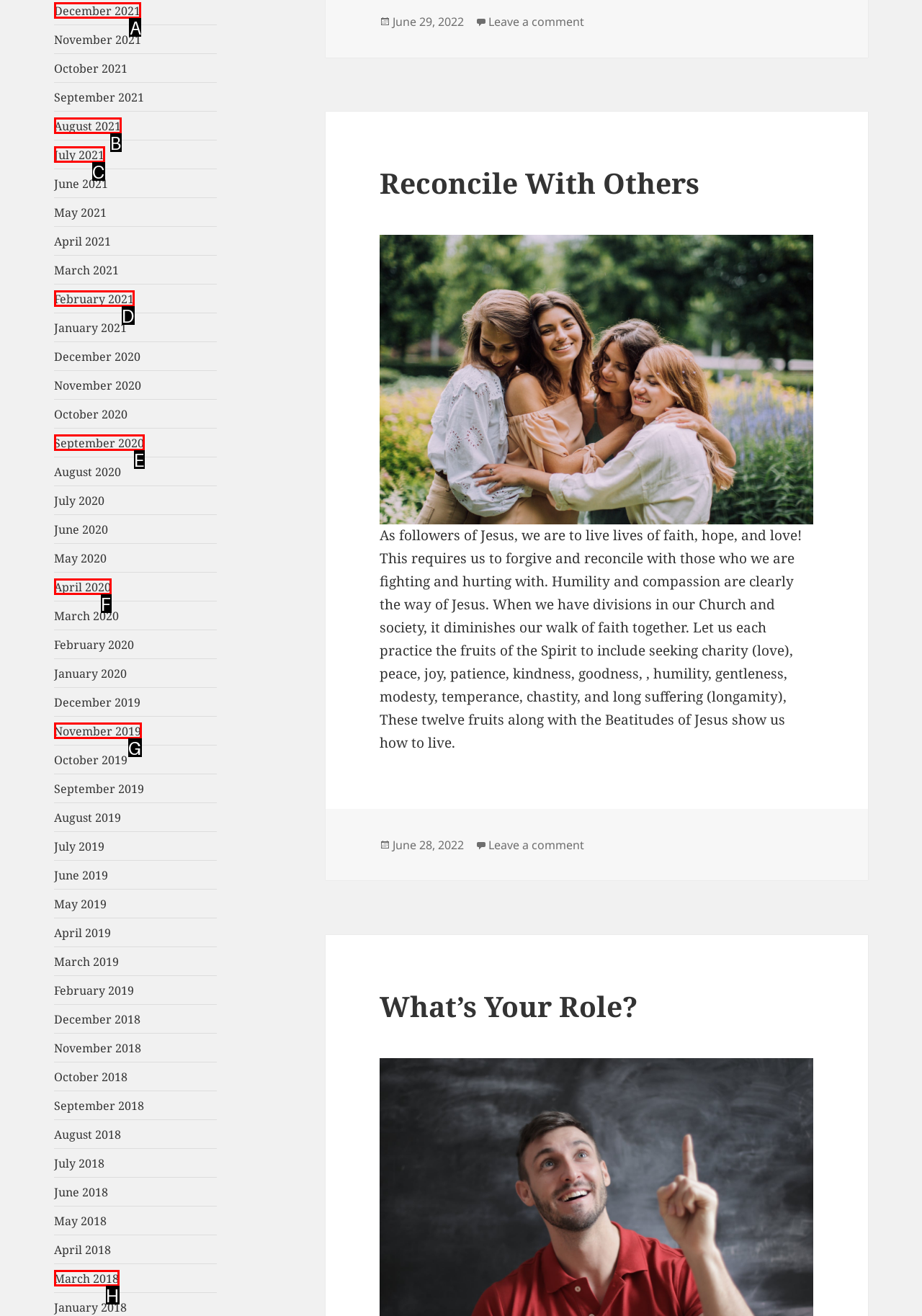Identify the HTML element to select in order to accomplish the following task: Click on December 2021
Reply with the letter of the chosen option from the given choices directly.

A